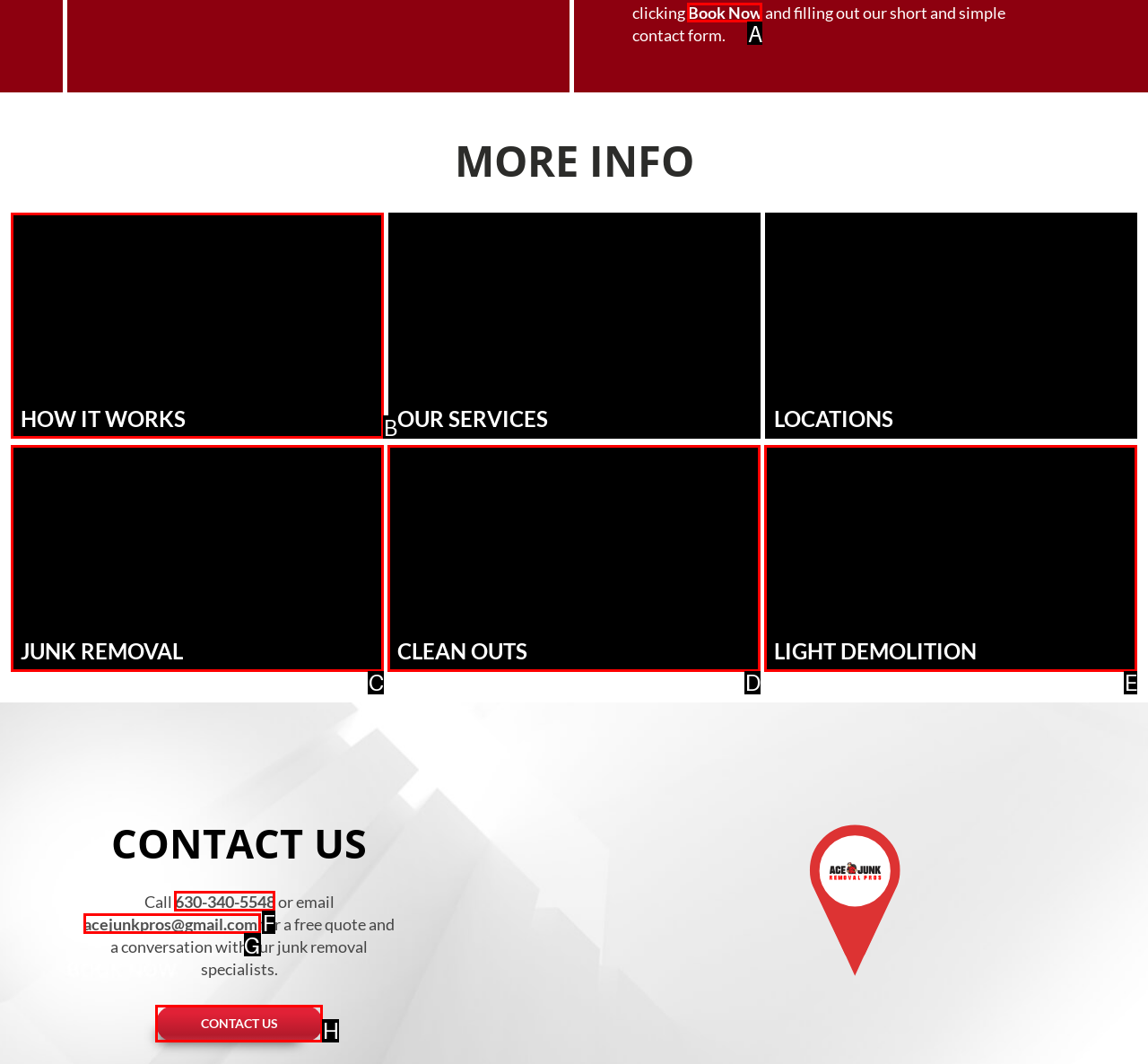Given the instruction: Click 'Book Now', which HTML element should you click on?
Answer with the letter that corresponds to the correct option from the choices available.

A